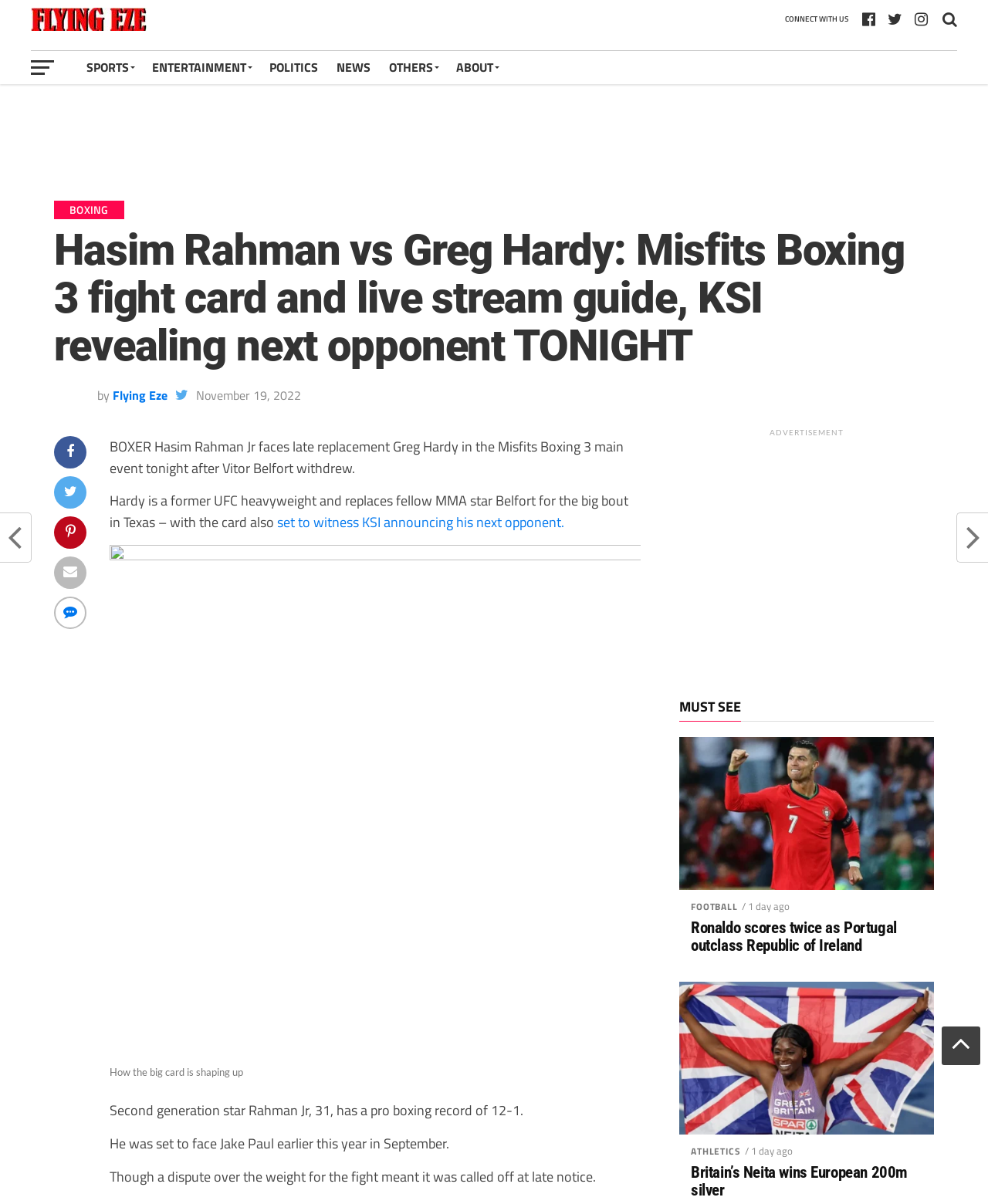Locate the bounding box coordinates of the UI element described by: "Flying Eze". The bounding box coordinates should consist of four float numbers between 0 and 1, i.e., [left, top, right, bottom].

[0.114, 0.321, 0.17, 0.336]